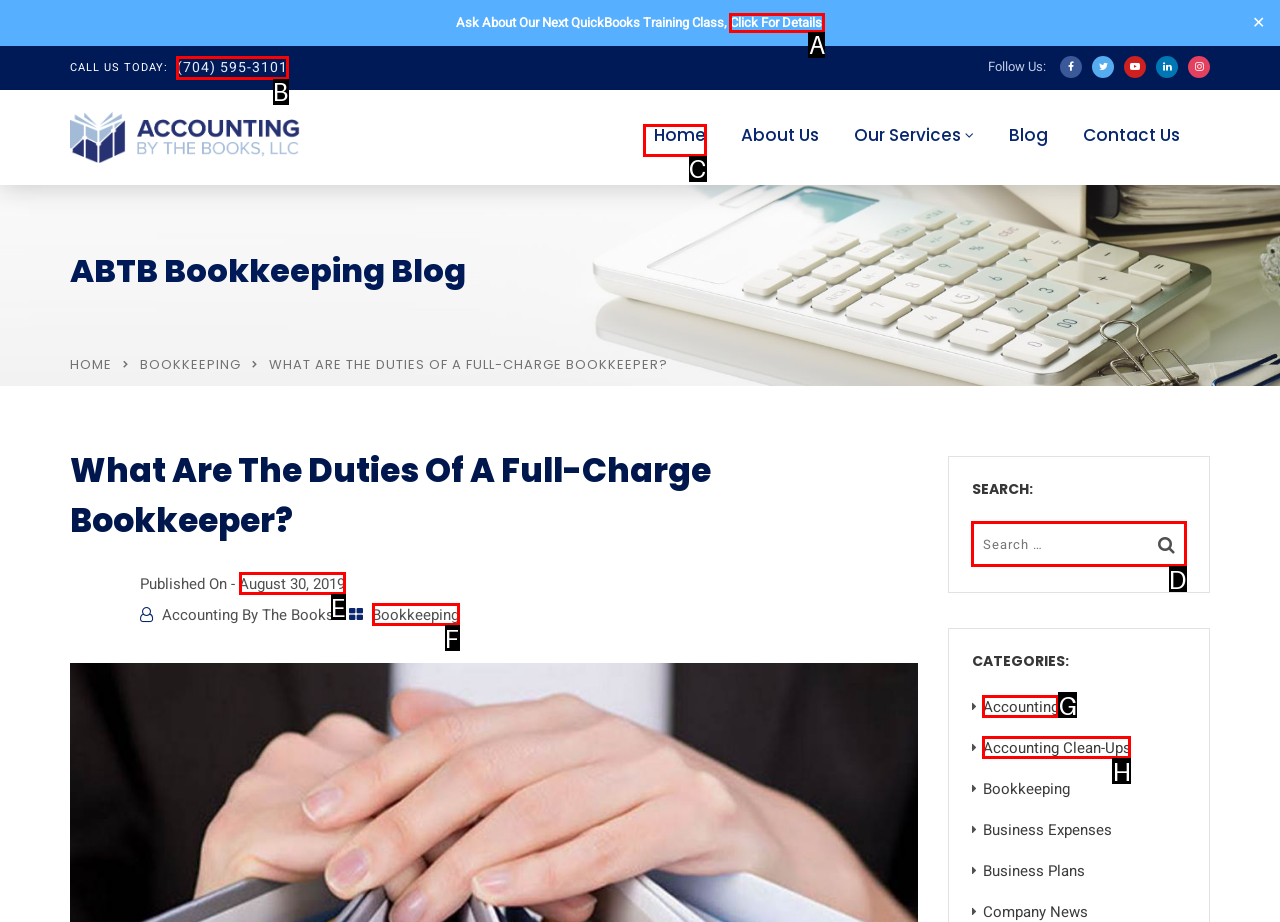Select the right option to accomplish this task: Call the phone number. Reply with the letter corresponding to the correct UI element.

B